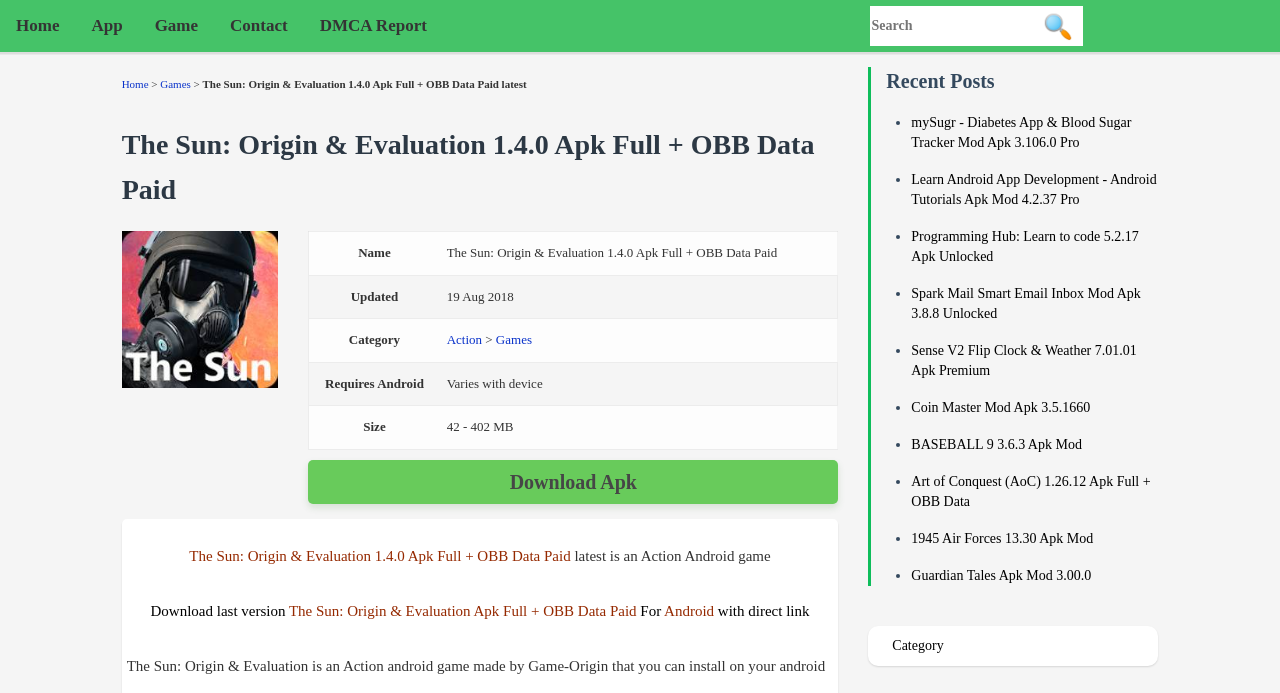What is the category of the game?
Refer to the image and provide a detailed answer to the question.

From the table on the webpage, I can see that the category of the game is listed as 'Action > Games', which indicates that the game belongs to the Action category and is a type of game.